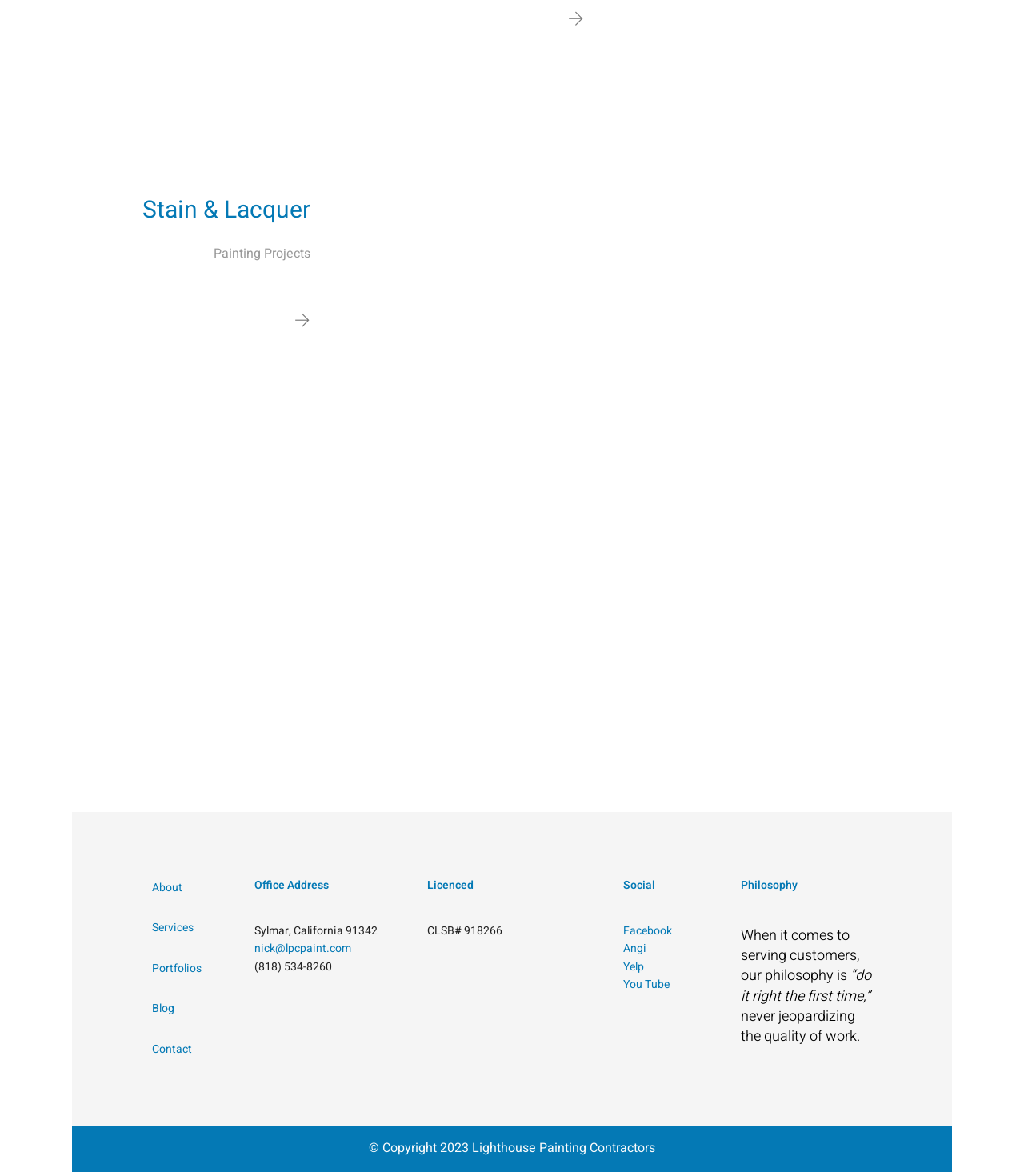Provide the bounding box coordinates for the UI element described in this sentence: "You Tube". The coordinates should be four float values between 0 and 1, i.e., [left, top, right, bottom].

[0.609, 0.834, 0.654, 0.848]